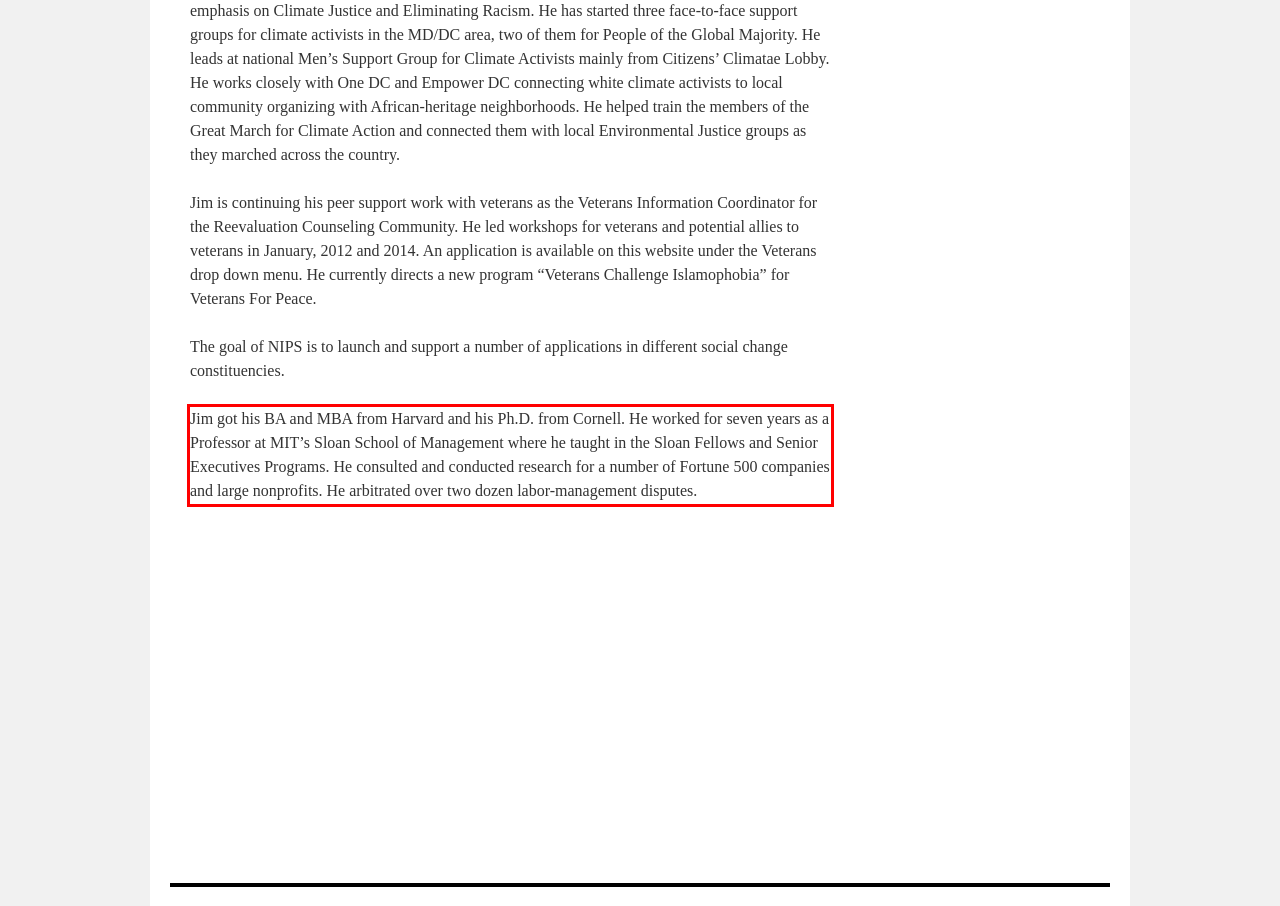Look at the screenshot of the webpage, locate the red rectangle bounding box, and generate the text content that it contains.

Jim got his BA and MBA from Harvard and his Ph.D. from Cornell. He worked for seven years as a Professor at MIT’s Sloan School of Management where he taught in the Sloan Fellows and Senior Executives Programs. He consulted and conducted research for a number of Fortune 500 companies and large nonprofits. He arbitrated over two dozen labor-management disputes.